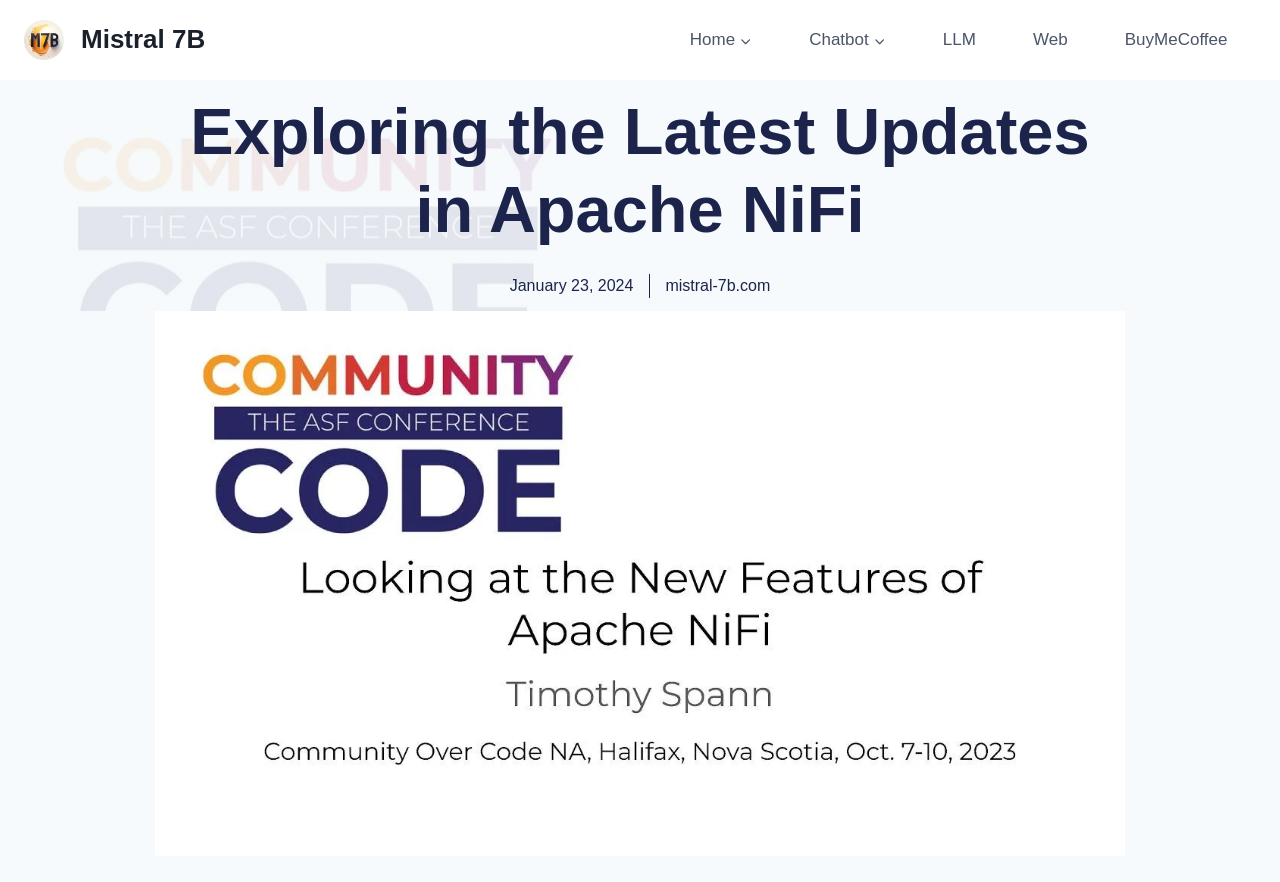Look at the image and answer the question in detail:
What is the domain of the website?

I found a link element with the text 'mistral-7b.com' which is likely the domain of the website. This link is not part of the navigation menu, suggesting that it might be a reference to the website's own domain.